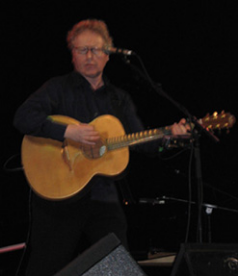What is Paul wearing?
Based on the image, answer the question with a single word or brief phrase.

dark shirt